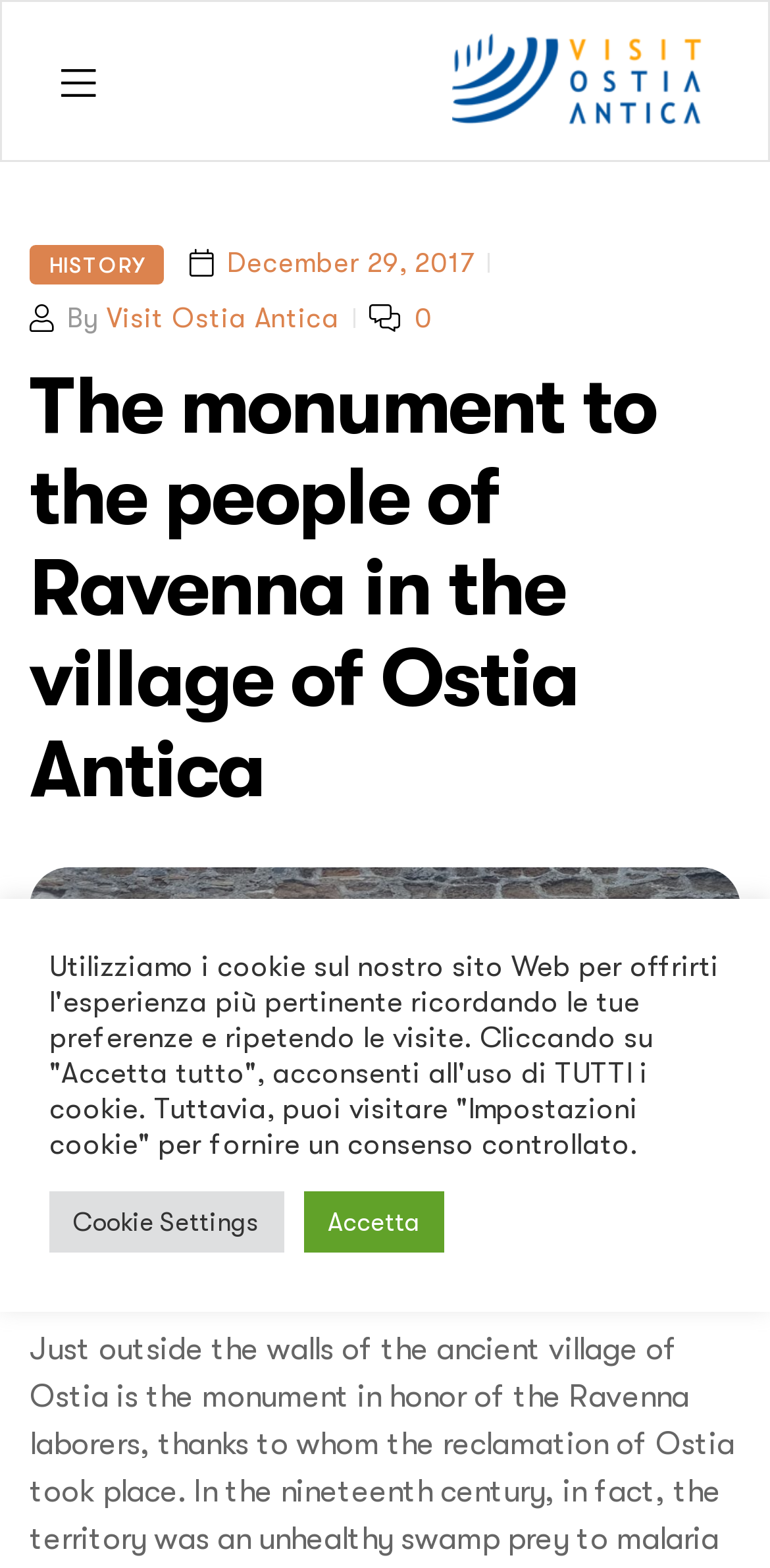Find the primary header on the webpage and provide its text.

The monument to the people of Ravenna in the village of Ostia Antica